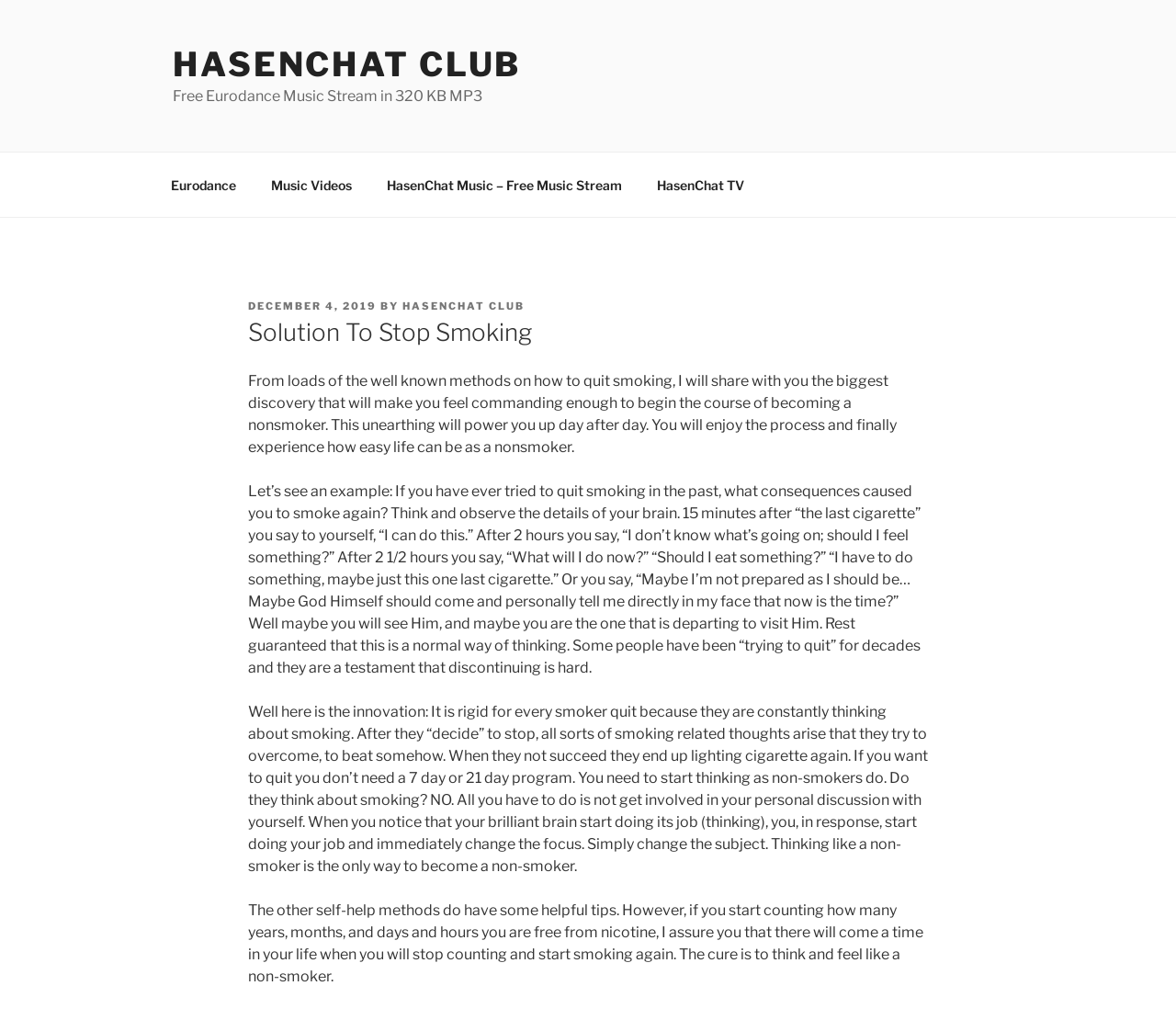Provide a brief response to the question below using a single word or phrase: 
What is the role of personal discussion in quitting smoking?

It hinders progress